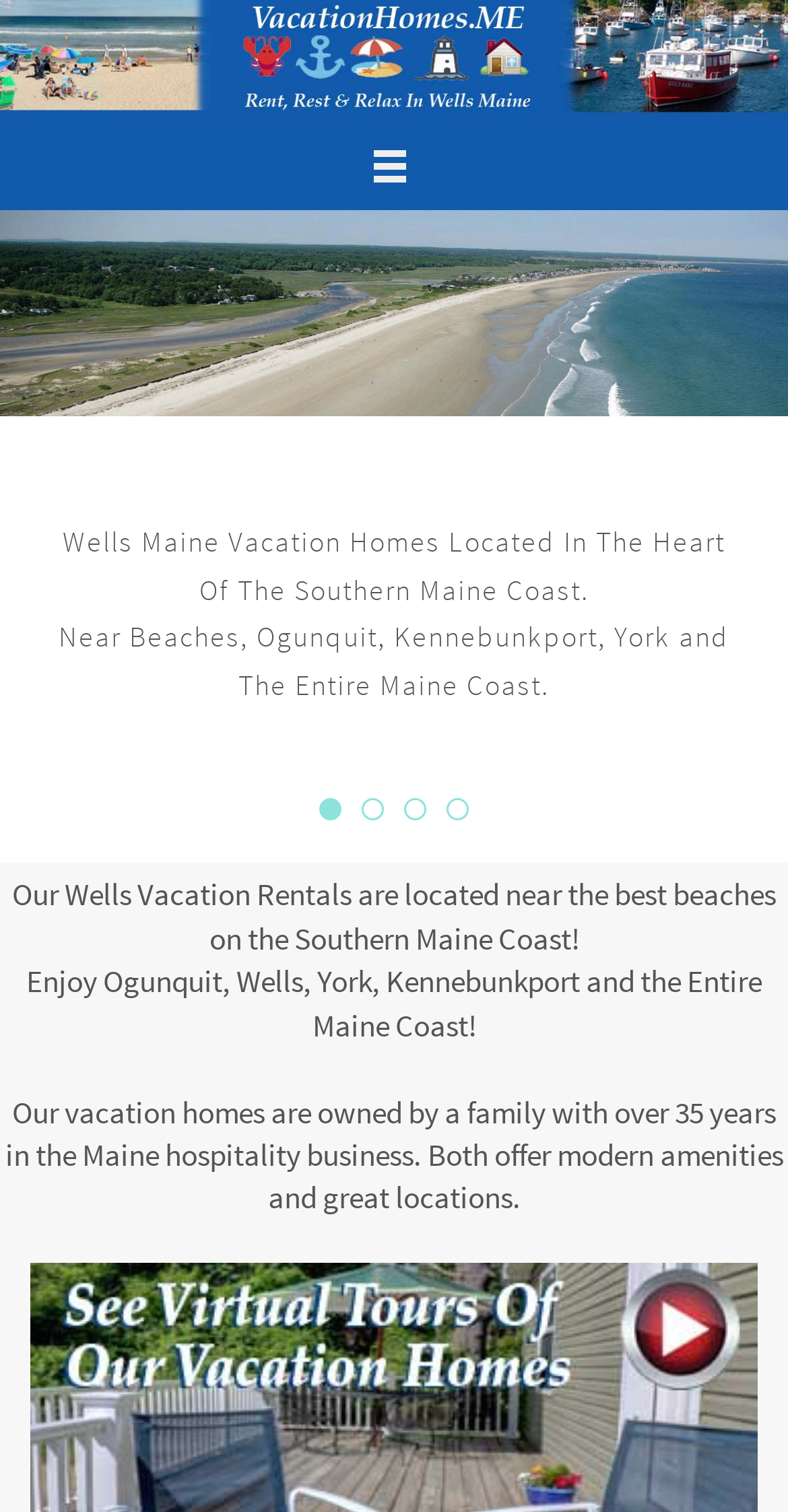Using the information in the image, could you please answer the following question in detail:
How many links are in the layout table?

I counted the number of links within the layout table element, which are labeled as '1', '2', '3', and '4'.